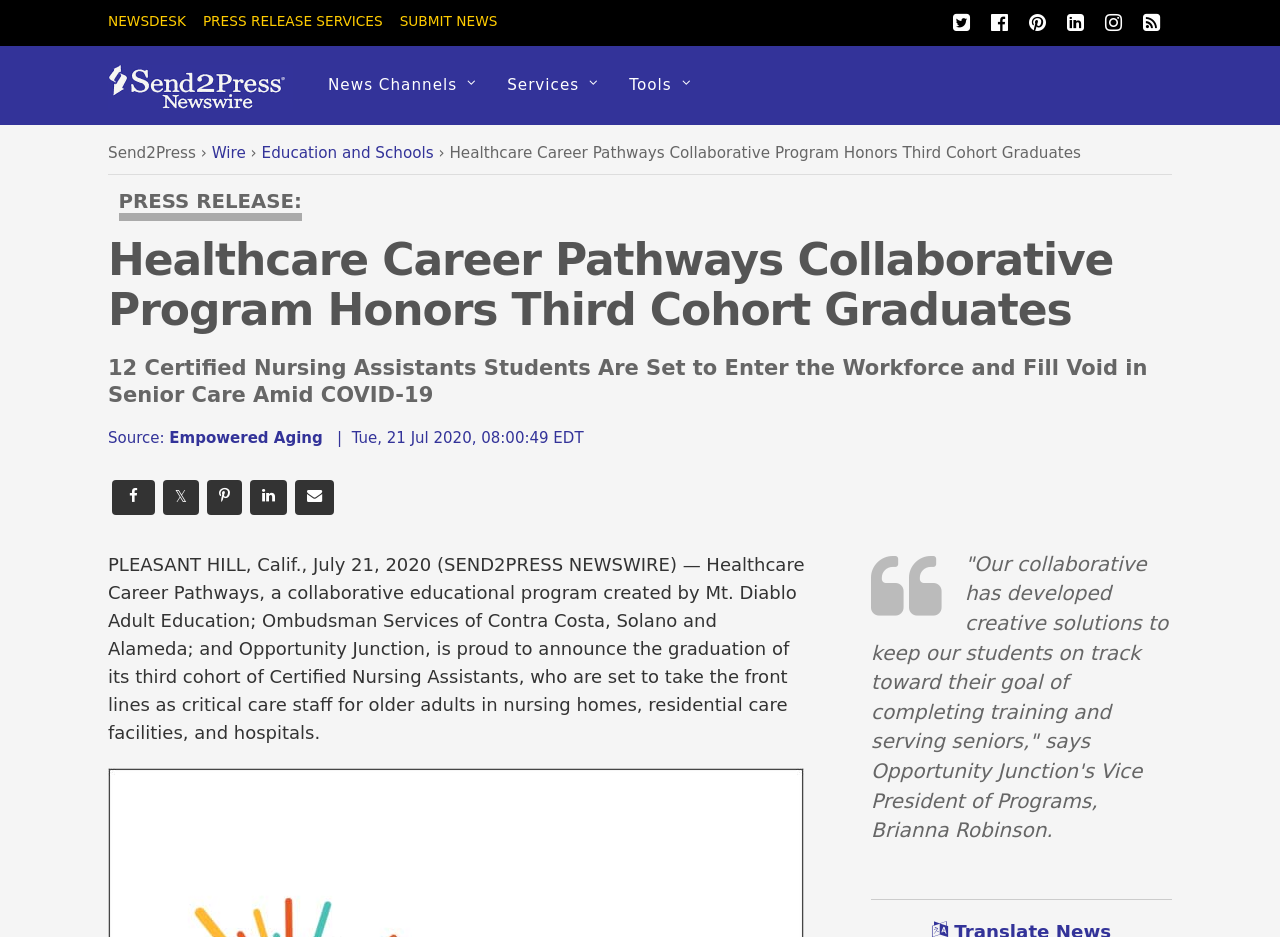Identify the bounding box coordinates of the clickable section necessary to follow the following instruction: "Share to Facebook". The coordinates should be presented as four float numbers from 0 to 1, i.e., [left, top, right, bottom].

[0.088, 0.512, 0.121, 0.549]